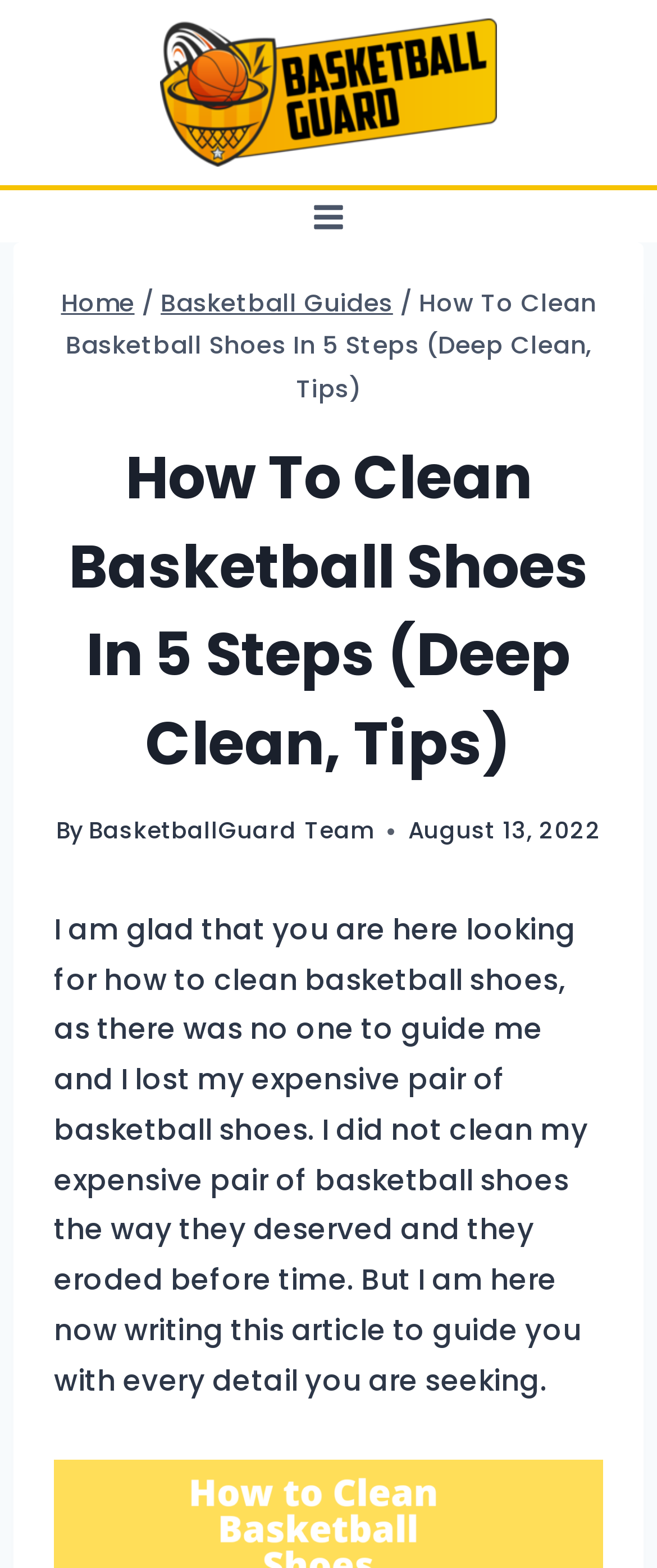Locate the bounding box of the UI element defined by this description: "Home". The coordinates should be given as four float numbers between 0 and 1, formatted as [left, top, right, bottom].

[0.093, 0.183, 0.205, 0.204]